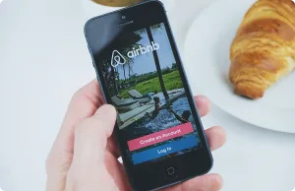Observe the image and answer the following question in detail: What is on the plate in the foreground?

The image features a delicious golden croissant placed on a plate in the foreground, suggesting a leisurely morning filled with planning for travel or accommodation.